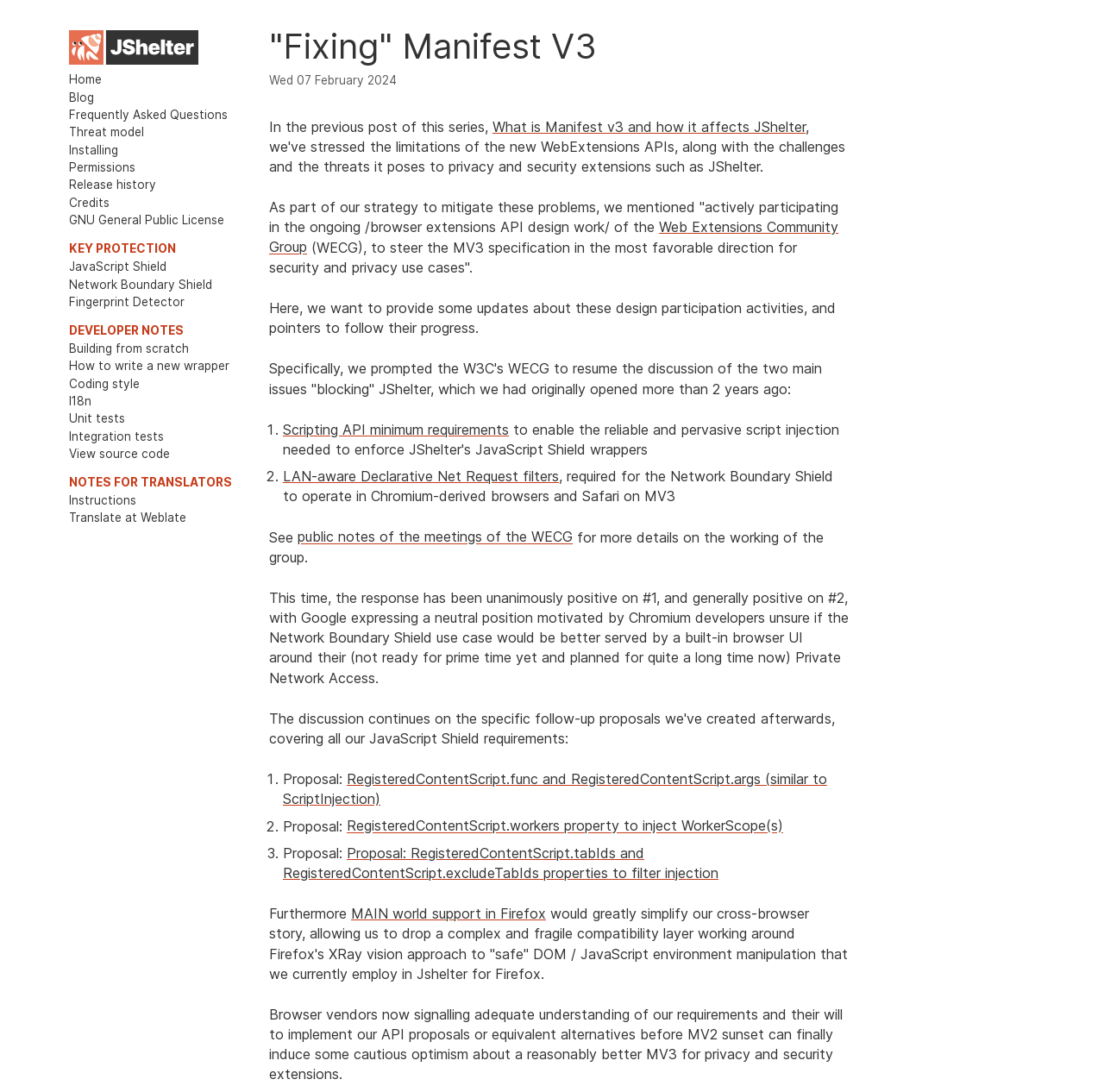Locate the bounding box coordinates of the element's region that should be clicked to carry out the following instruction: "Learn about 'JavaScript Shield'". The coordinates need to be four float numbers between 0 and 1, i.e., [left, top, right, bottom].

[0.062, 0.237, 0.219, 0.253]